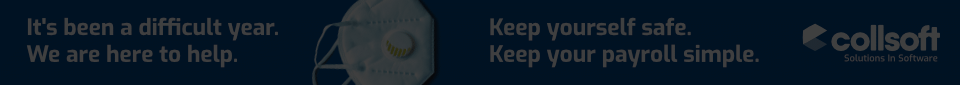What is the name of the company providing software solutions?
Give a thorough and detailed response to the question.

The logo of the company is displayed in the lower right corner, affirming the brand's identity and commitment to providing effective software solutions, and the caption explicitly mentions the company name as 'Collsoft Solutions in Software'.